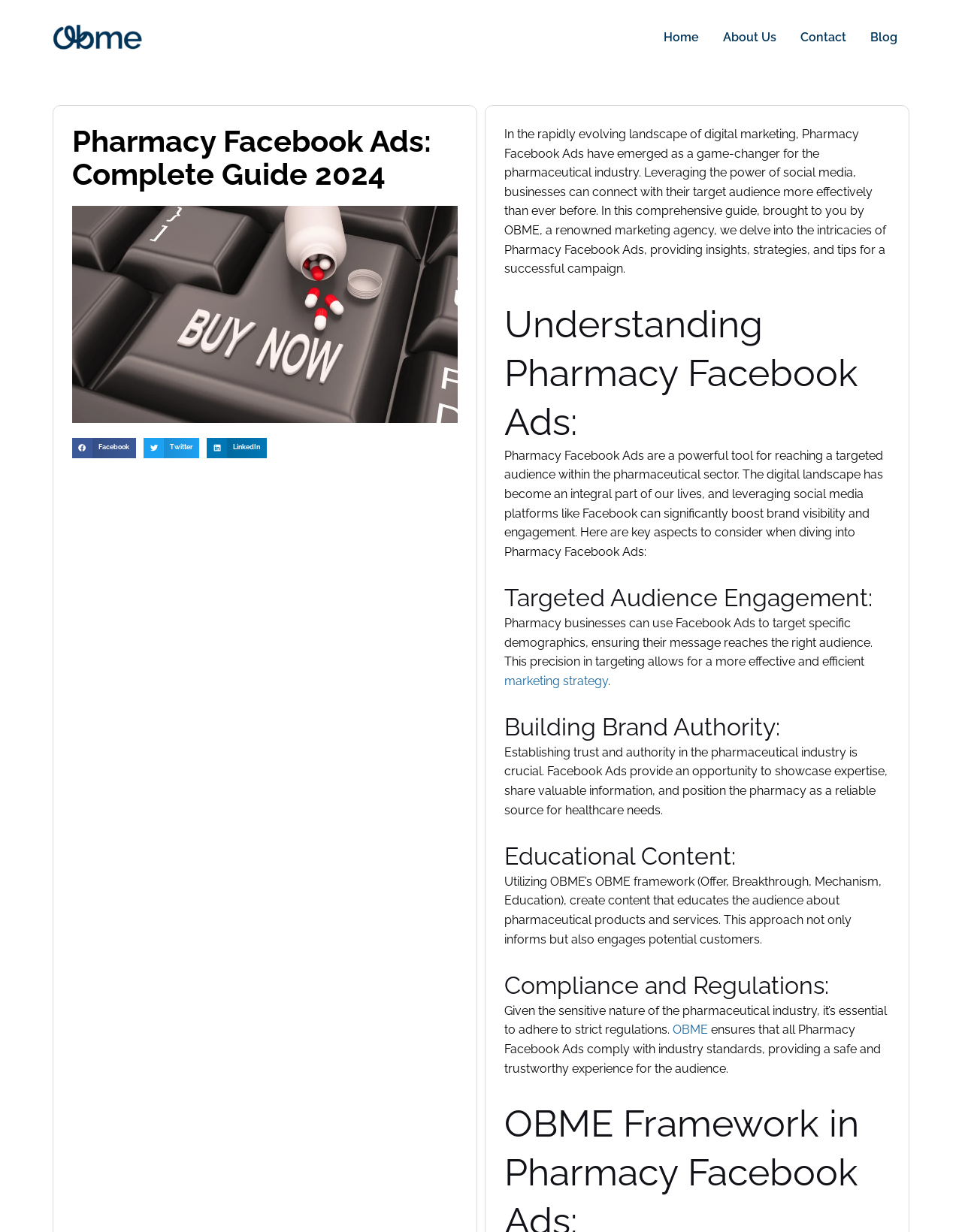How many social media platforms are mentioned for sharing?
Answer the question with a thorough and detailed explanation.

There are three social media platforms mentioned for sharing, which are Facebook, Twitter, and LinkedIn, each with a corresponding button and image.